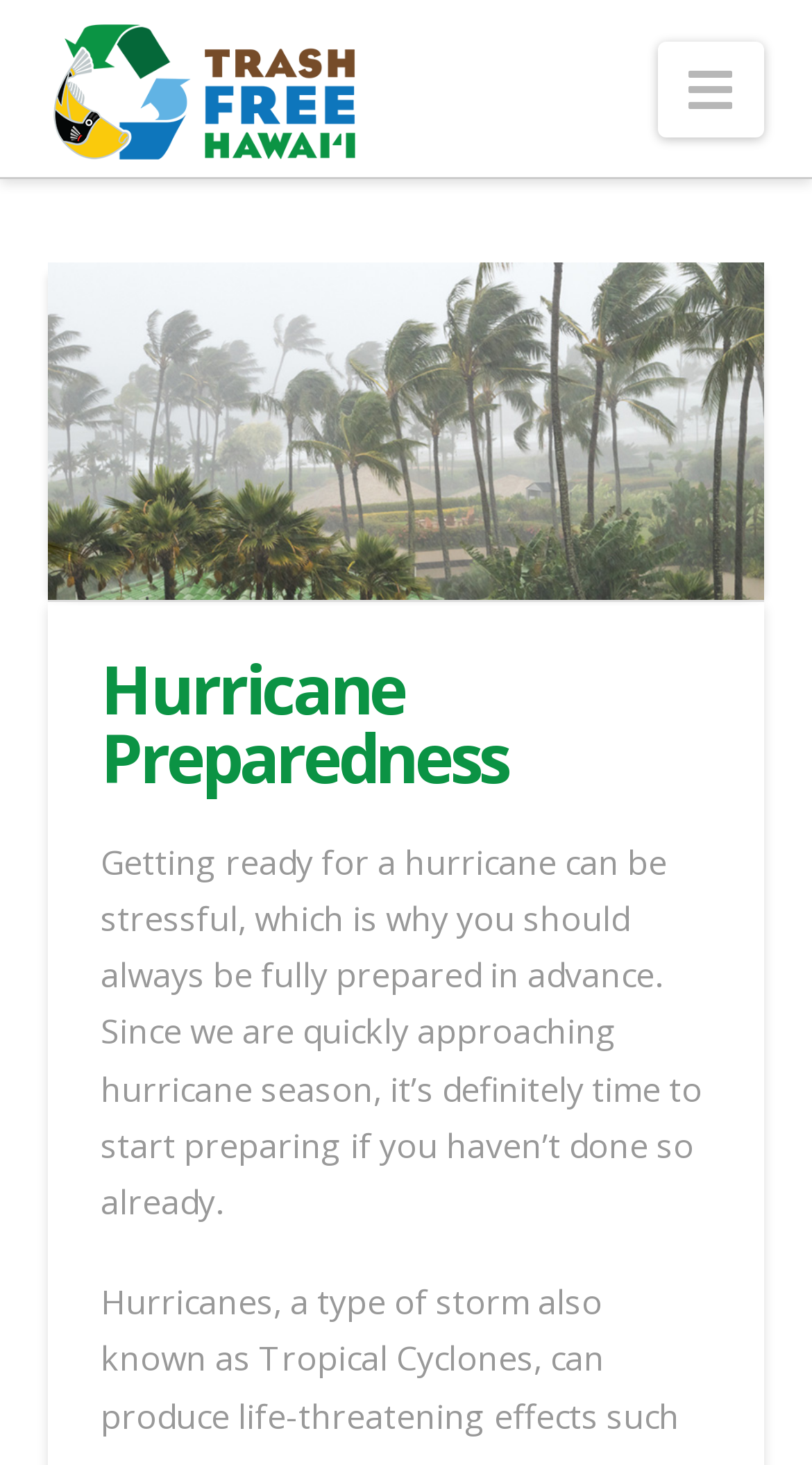Using the description "parent_node: Navigation", predict the bounding box of the relevant HTML element.

[0.06, 0.013, 0.445, 0.112]